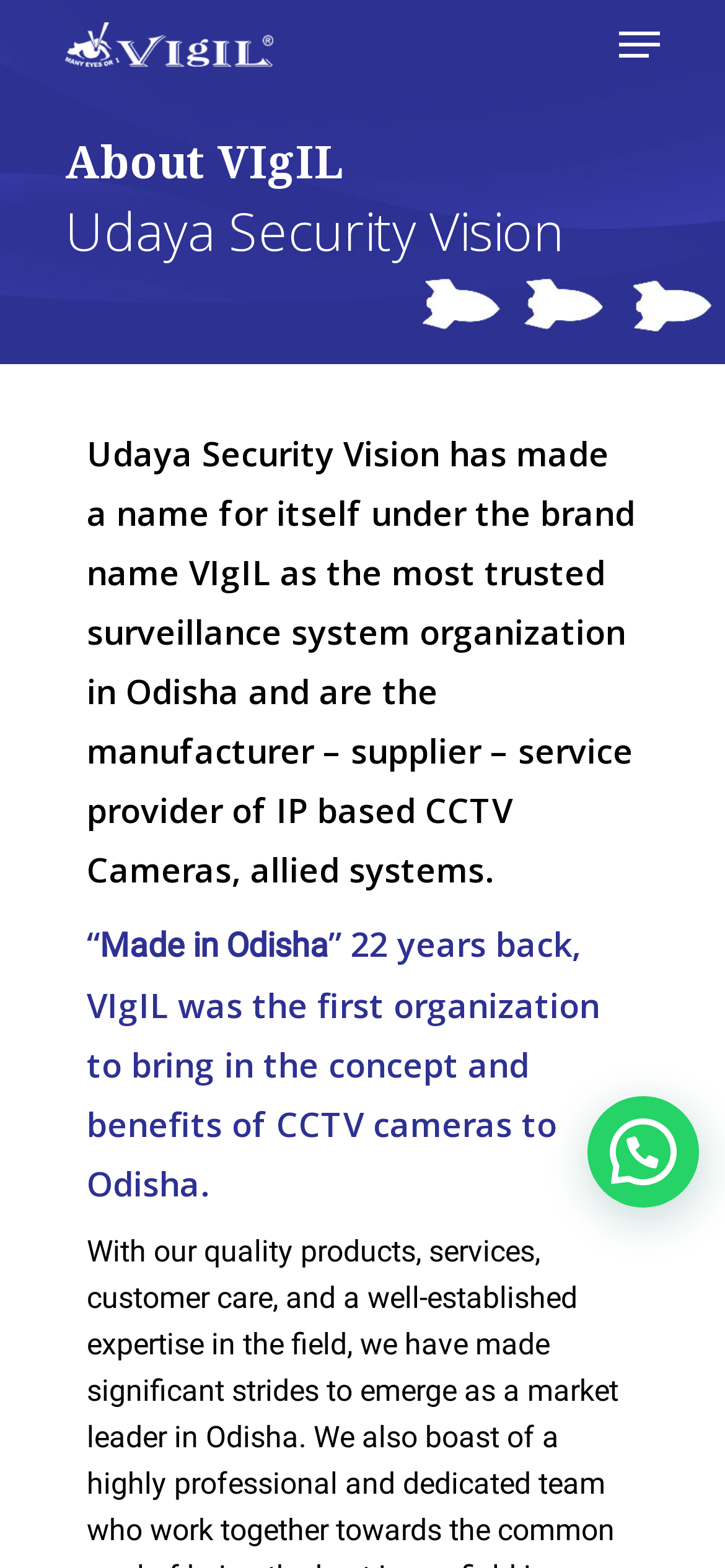Answer the question with a single word or phrase: 
What type of cameras does VIgIL manufacture?

IP based CCTV Cameras